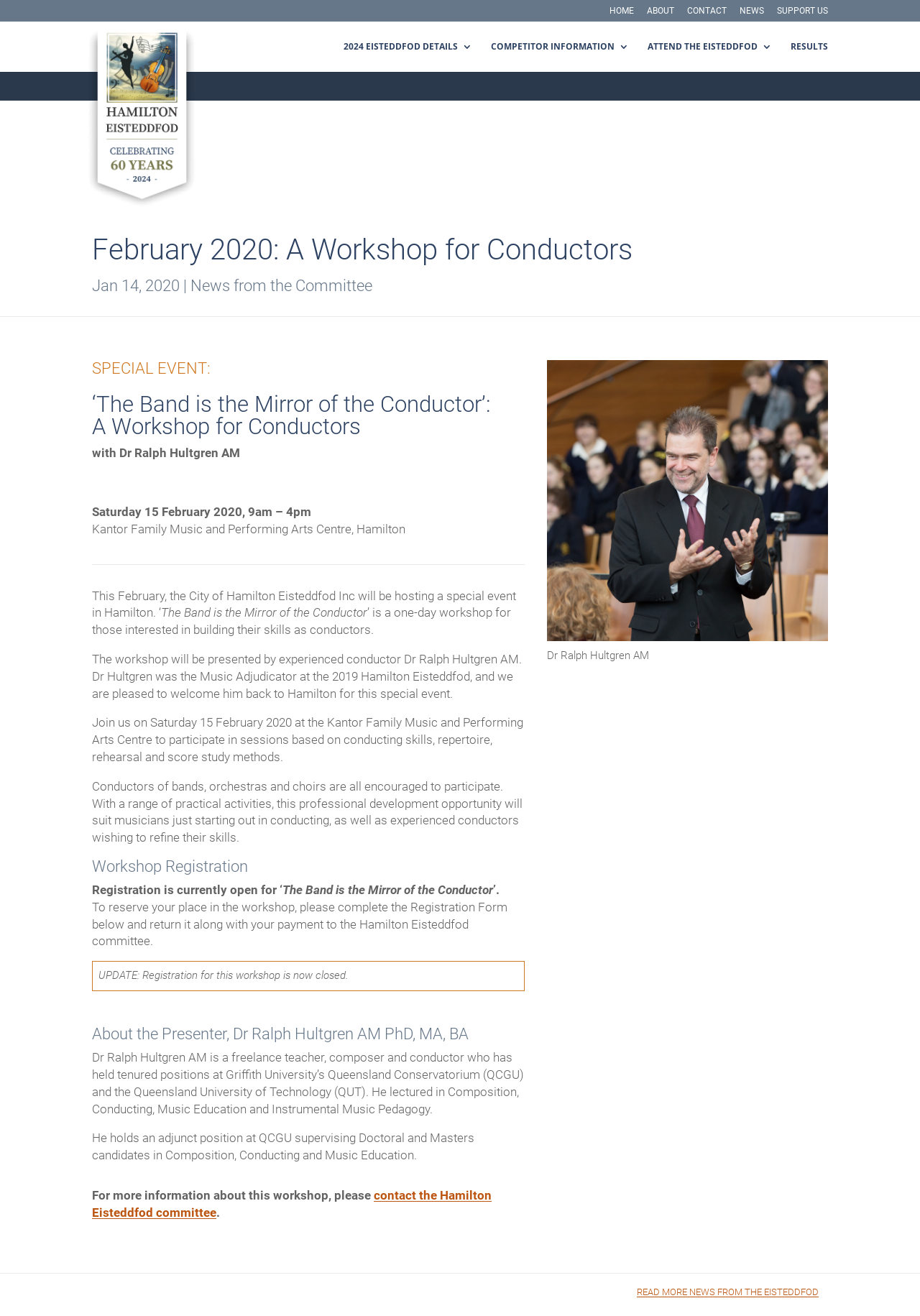What is the location of the workshop?
Provide a well-explained and detailed answer to the question.

I found the answer by looking at the text 'Kantor Family Music and Performing Arts Centre, Hamilton' which is located under the heading 'February 2020: A Workshop for Conductors'.